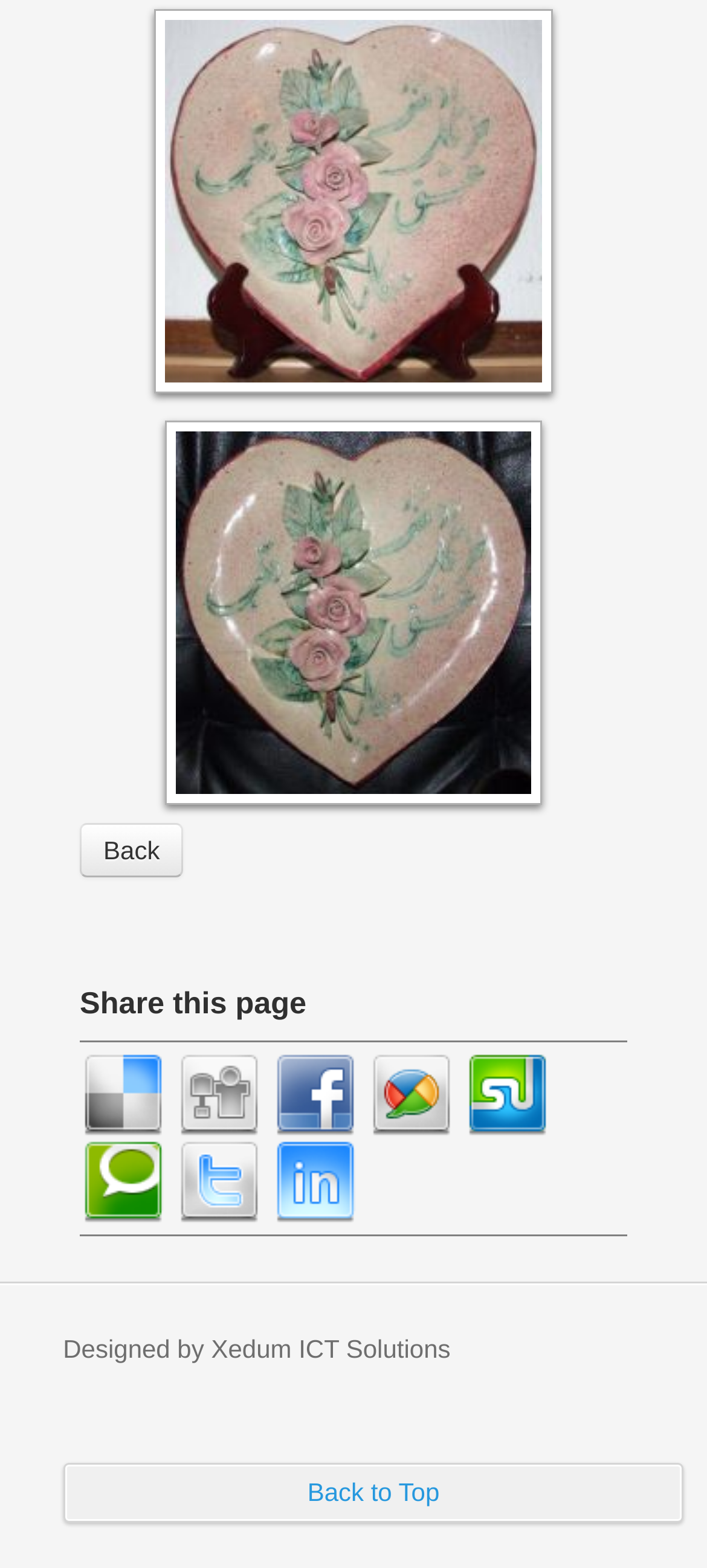Locate the bounding box coordinates of the clickable area to execute the instruction: "Click the 'Back' link". Provide the coordinates as four float numbers between 0 and 1, represented as [left, top, right, bottom].

[0.113, 0.531, 0.259, 0.55]